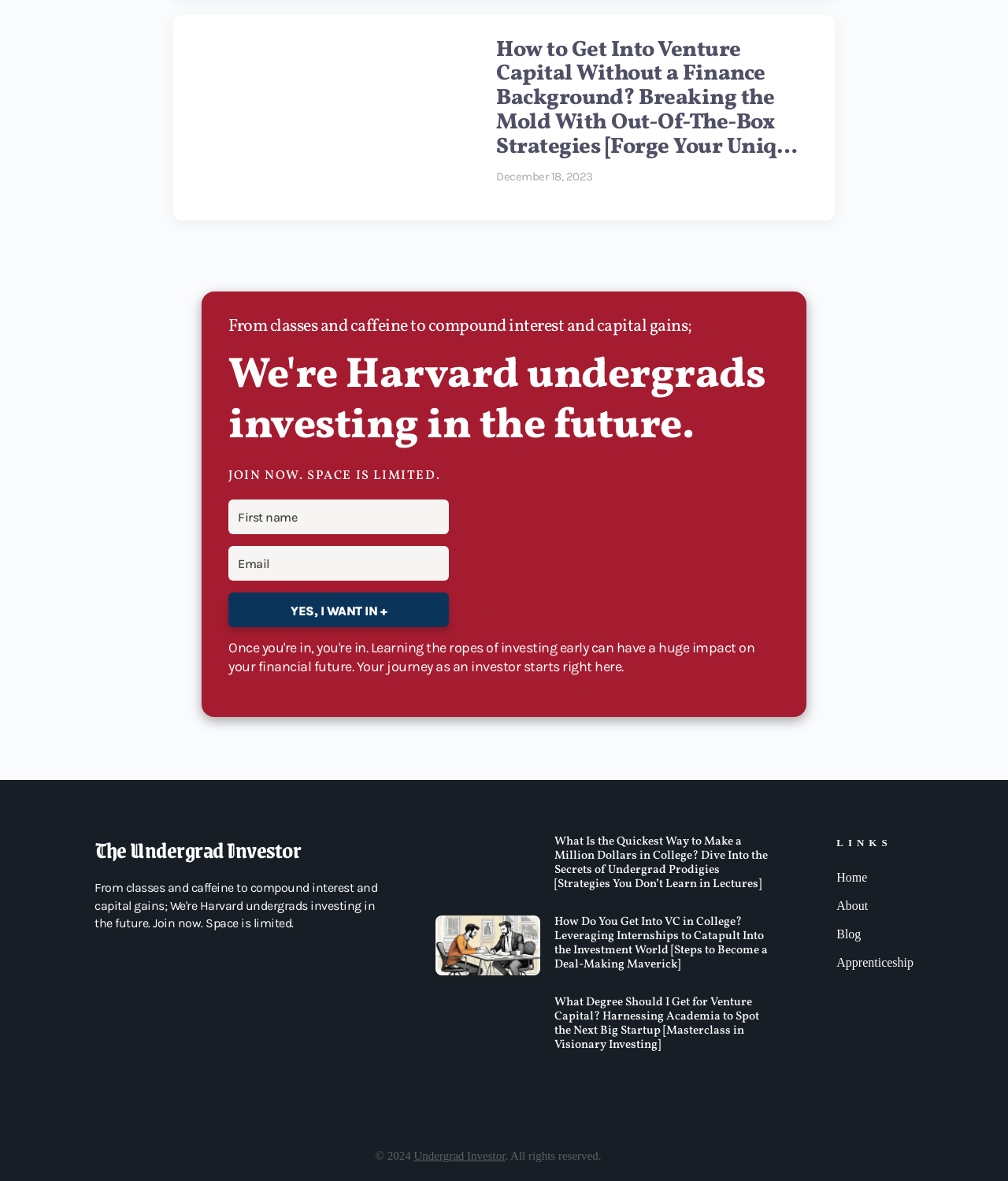Please provide a detailed answer to the question below based on the screenshot: 
What is the name of the organization?

The name of the organization is mentioned in the heading 'The Undergrad Investor' and also in the footer section as 'Undergrad Investor'.